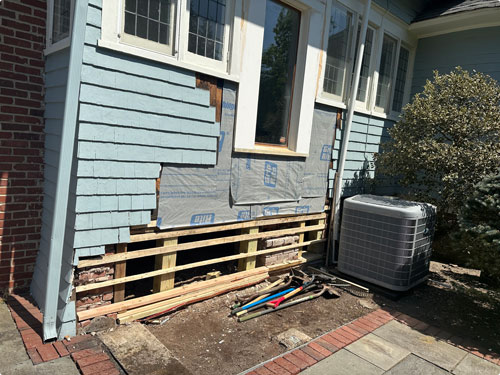Detail every aspect of the image in your description.

The image showcases the exterior of a home undergoing renovation, specifically highlighting an area with exposed framing beneath a partially removed section of wood siding. The house, painted in light blue, features several windows with protective coverings. In the foreground, construction materials such as wooden planks are visible, indicating ongoing structural work. A variety of tools, including shovels and other equipment, lie on the ground, suggesting preparation for further improvements. To the right, an air conditioning unit can be seen, positioned next to a well-maintained shrubbery, adding context to the residential setting. This scene reflects the diligent efforts of the handyman services offered by Handyman Pros LLC in Parsippany-Troy Hills, NJ.